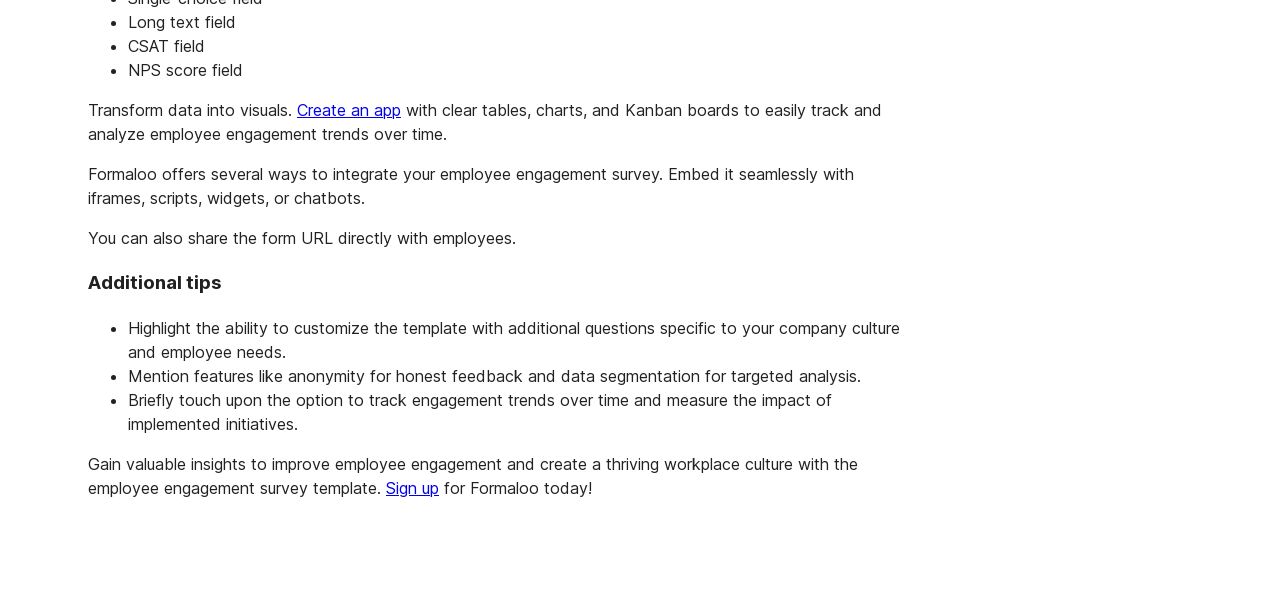What is the purpose of the CSAT field?
Based on the screenshot, provide your answer in one word or phrase.

Not specified